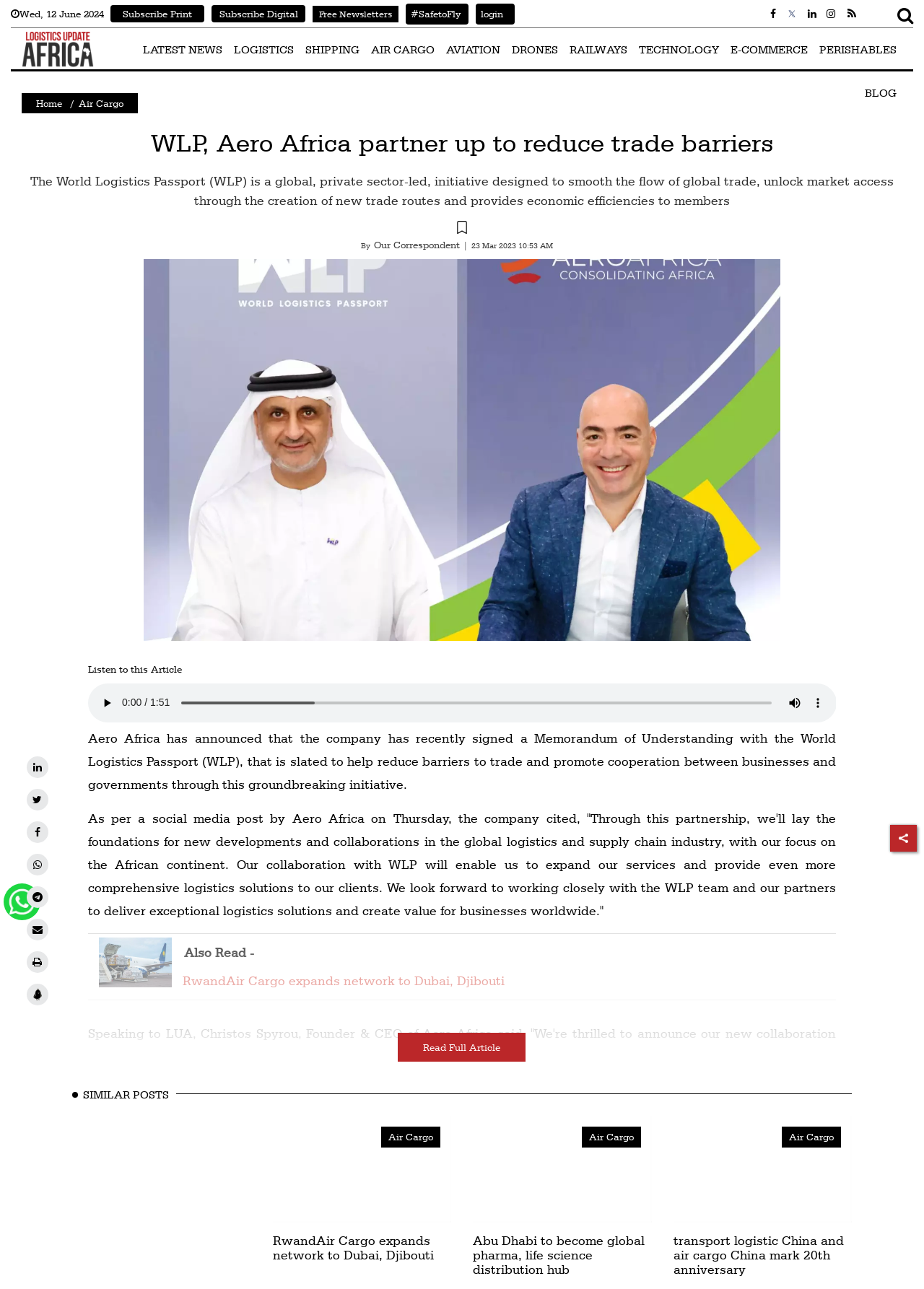Please identify the bounding box coordinates of the element's region that I should click in order to complete the following instruction: "Listen to this Article". The bounding box coordinates consist of four float numbers between 0 and 1, i.e., [left, top, right, bottom].

[0.095, 0.514, 0.197, 0.523]